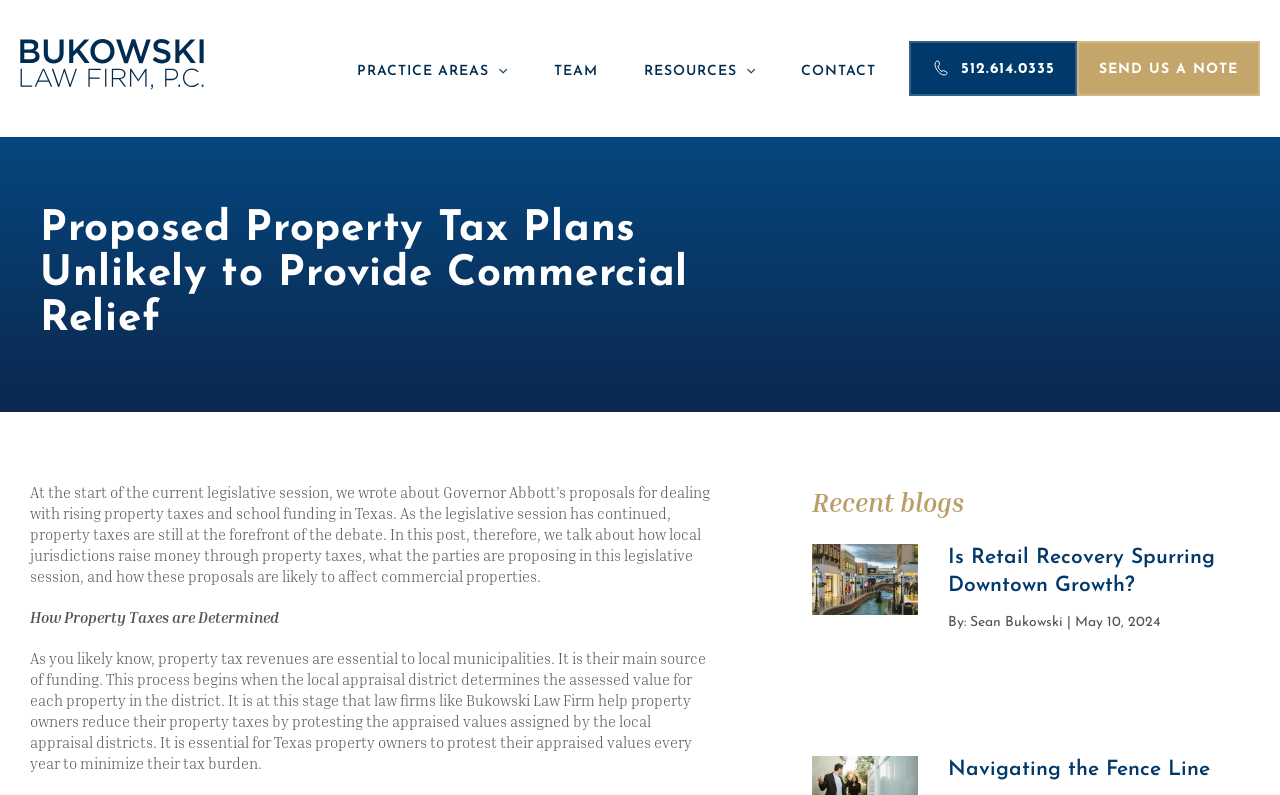What is the main topic of the article?
Use the information from the image to give a detailed answer to the question.

I determined the main topic of the article by reading the heading element with the text 'Proposed Property Tax Plans Unlikely to Provide Commercial Relief' which is located at the top of the webpage.